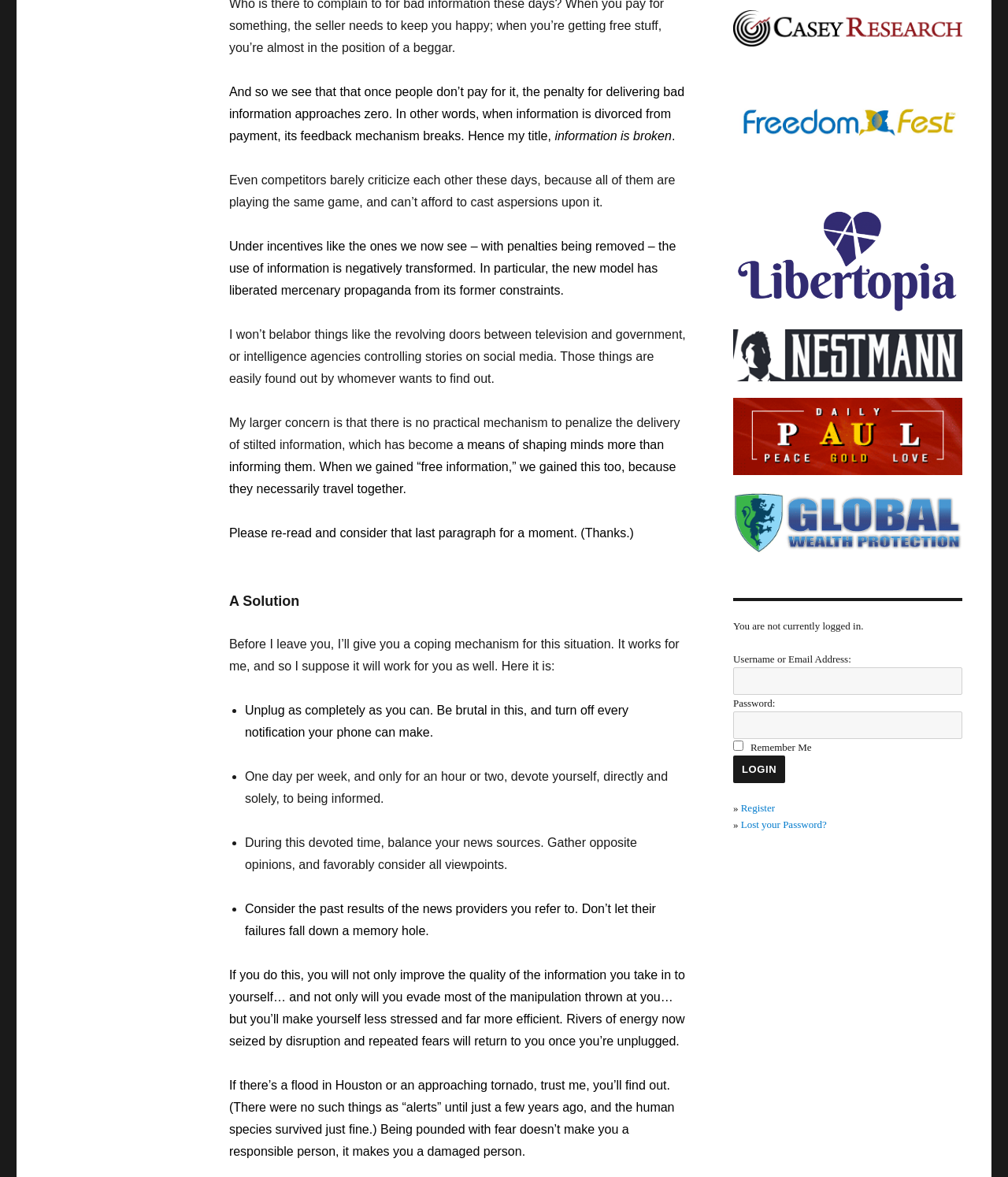Identify the bounding box coordinates for the UI element that matches this description: "alt="Daily Paul" title="Daily Paul"".

[0.727, 0.338, 0.955, 0.403]